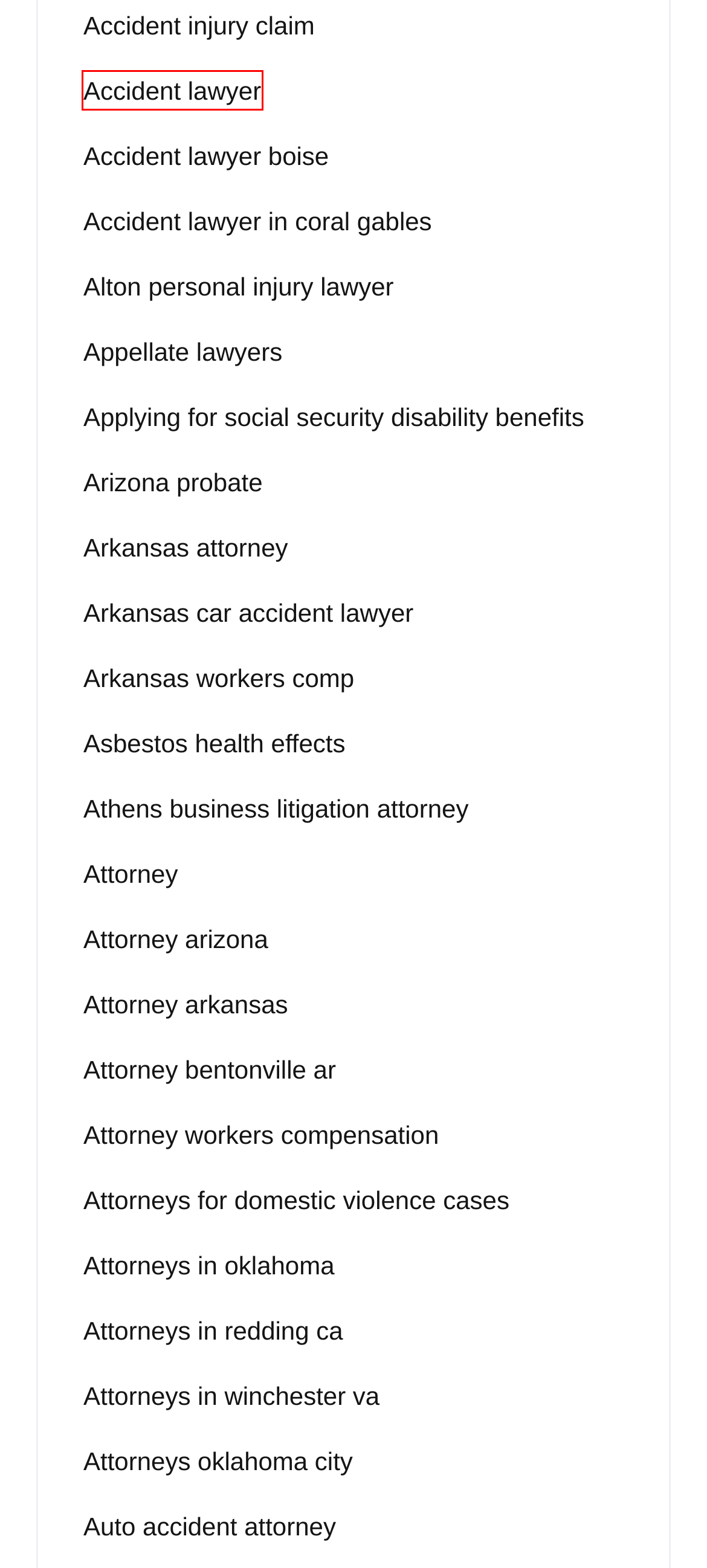View the screenshot of the webpage containing a red bounding box around a UI element. Select the most fitting webpage description for the new page shown after the element in the red bounding box is clicked. Here are the candidates:
A. Accident lawyer Archives - Mezzanine Financing Legal News
B. Attorneys in redding ca Archives - Mezzanine Financing Legal News
C. Accident lawyer boise Archives - Mezzanine Financing Legal News
D. Asbestos health effects Archives - Mezzanine Financing Legal News
E. Attorney bentonville ar Archives - Mezzanine Financing Legal News
F. Arkansas attorney Archives - Mezzanine Financing Legal News
G. Arkansas car accident lawyer Archives - Mezzanine Financing Legal News
H. Auto accident attorney Archives - Mezzanine Financing Legal News

A